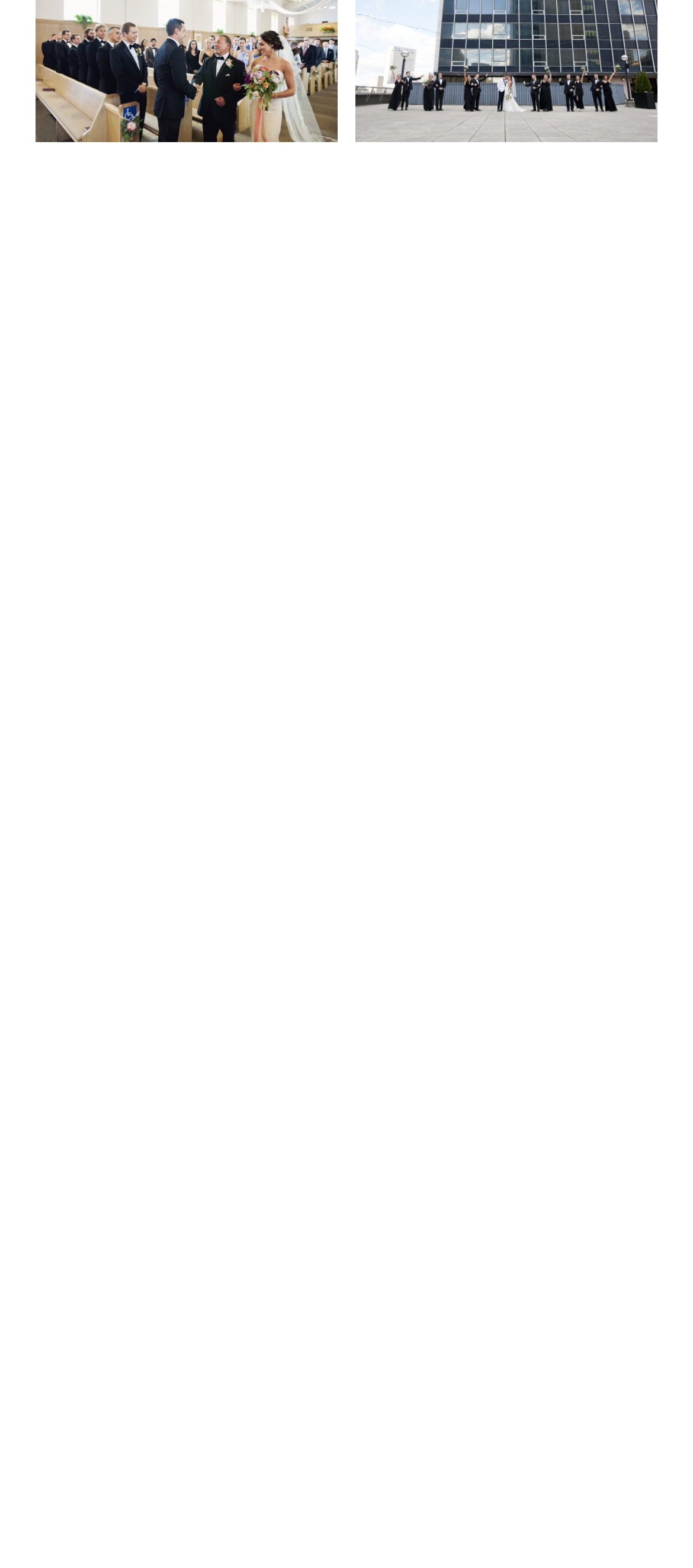How many images are displayed on this webpage?
From the image, respond using a single word or phrase.

16